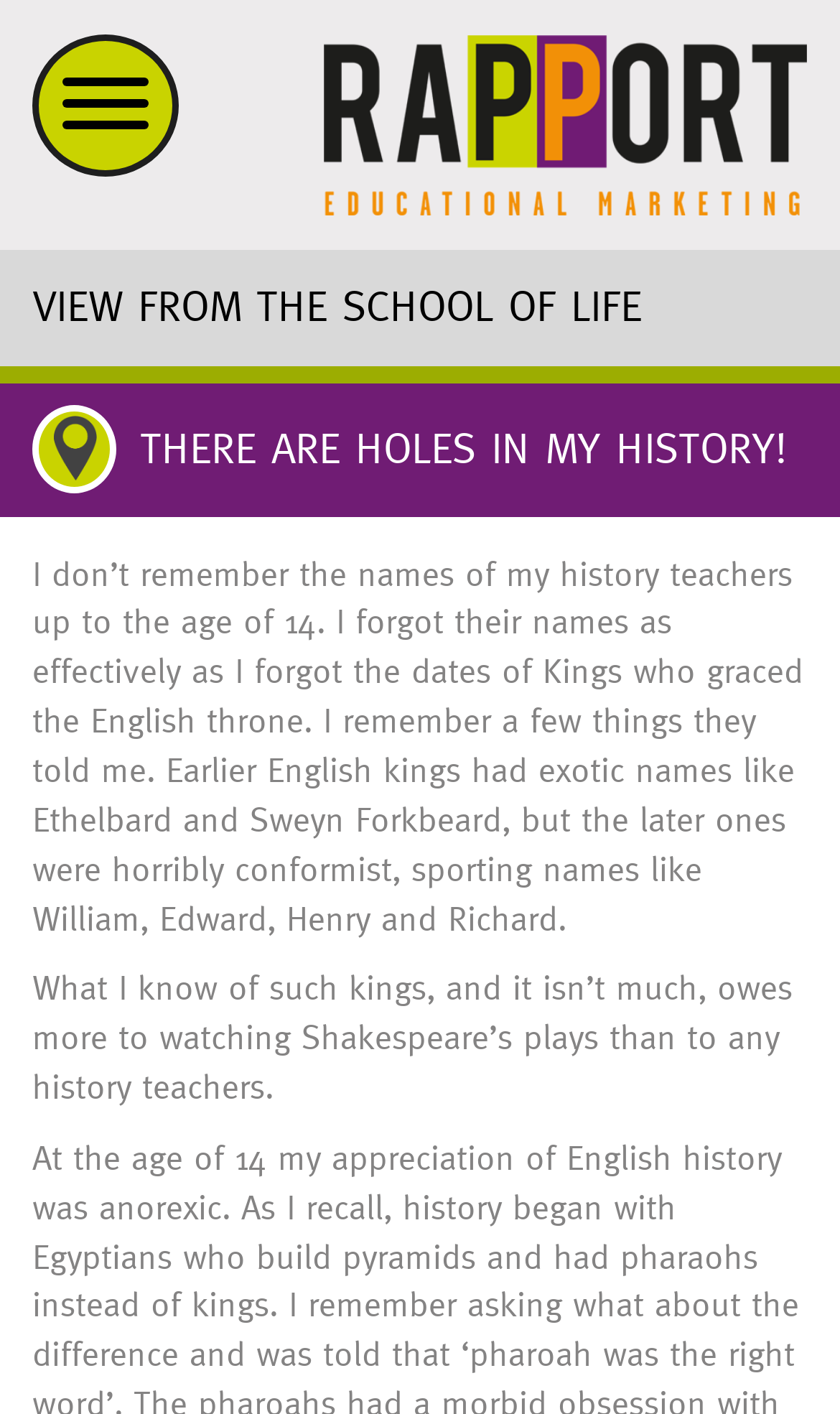From the element description alt="Rapport", predict the bounding box coordinates of the UI element. The coordinates must be specified in the format (top-left x, top-left y, bottom-right x, bottom-right y) and should be within the 0 to 1 range.

[0.385, 0.024, 0.962, 0.152]